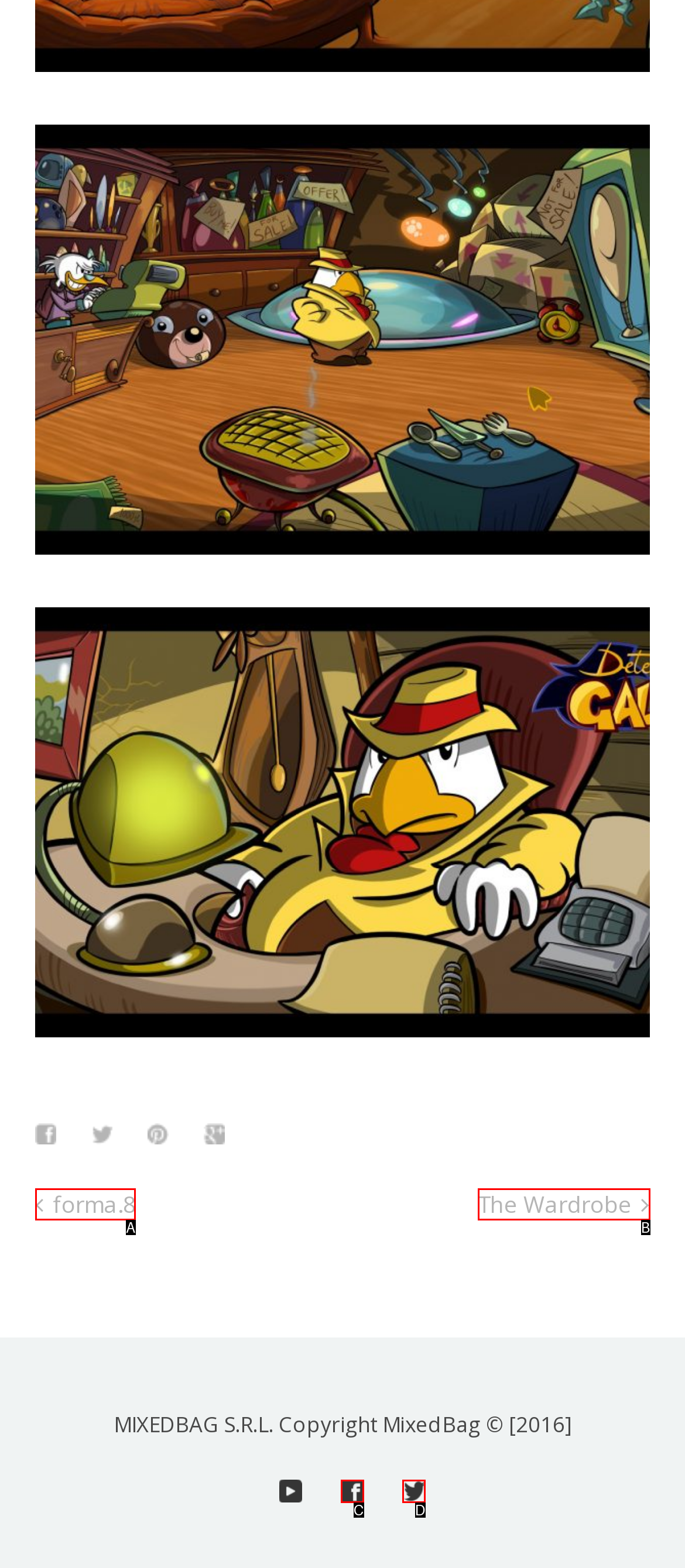Identify the option that best fits this description: The Wardrobe
Answer with the appropriate letter directly.

B